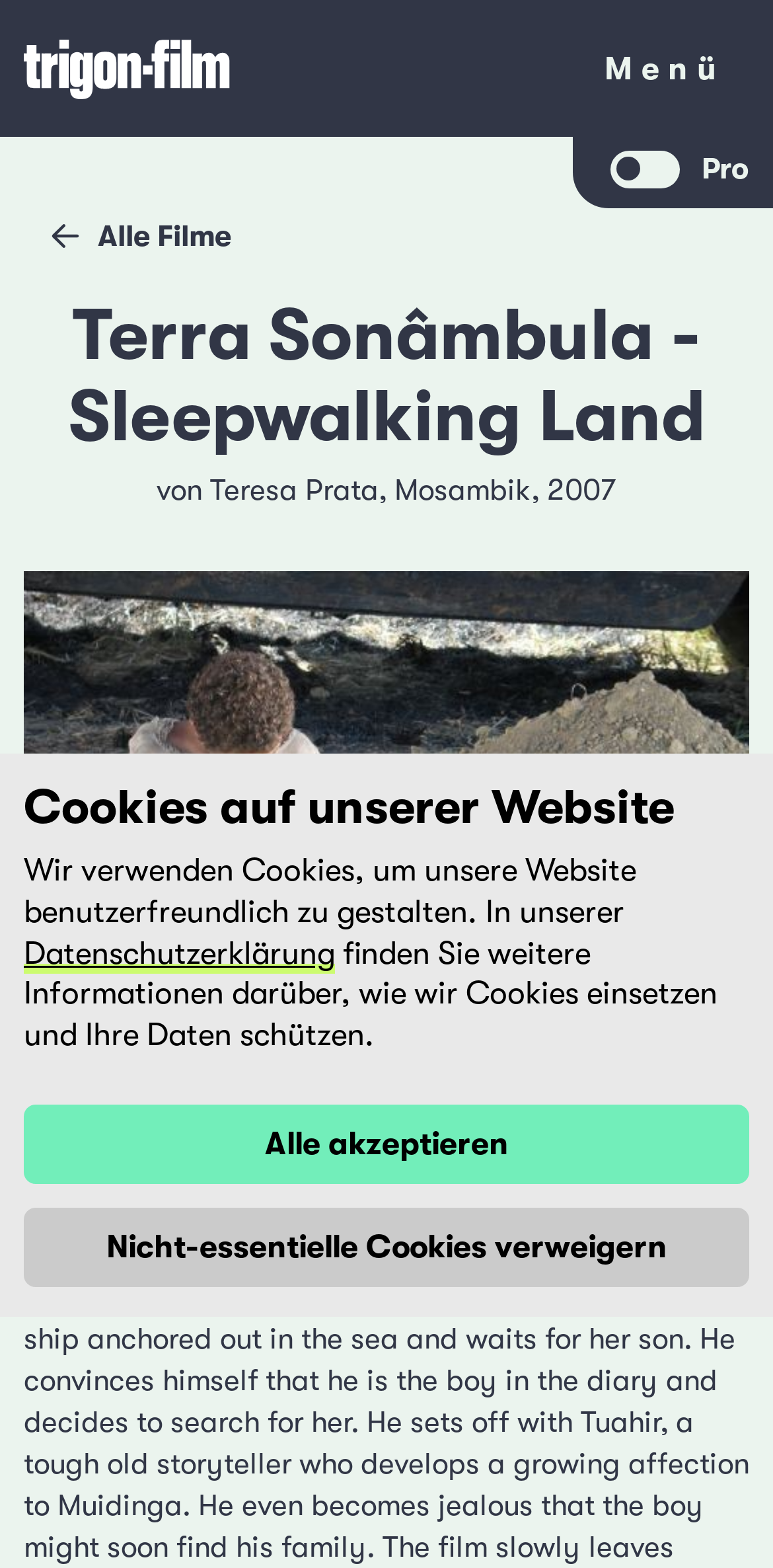Analyze the image and deliver a detailed answer to the question: What is the profession of Teresa Prata?

I inferred the answer by looking at the link element 'Teresa Prata' which is next to the word 'von', indicating that she is the director of the film.